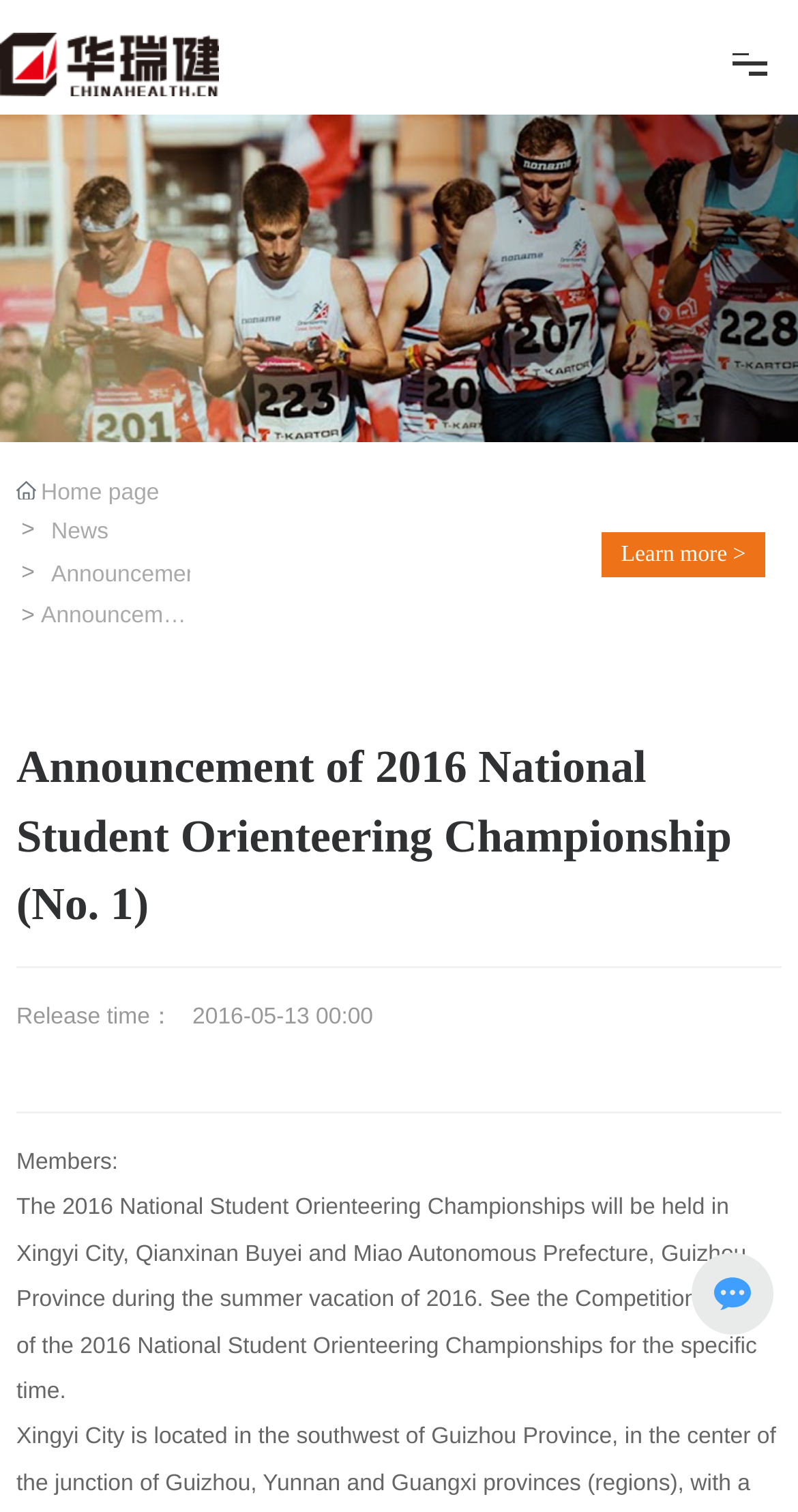Provide an in-depth caption for the webpage.

The webpage is about the announcement of the 2016 National Student Orienteering Championship. At the top-left corner, there is a link to "CHINAHEALTH" accompanied by an image with the same name. Below this, there are three links in a row: "Home page", "News", and "Announcement". The "Home page" link has a small icon next to it.

In the main content area, there is a section with a title "Release time" followed by the specific date and time "2016-05-13 00:00". This section is located near the top of the page.

At the bottom of the page, there is a section with a title "Members:". This section appears to be a list or a table, but the exact content is not specified.

The webpage is likely a news article or an announcement page from a company called 深圳市华瑞健实业有限公司 (Shenzhen Huarijian Industrial Co., Ltd.), which is involved in promoting orienteering culture and developing sports electronic information products.